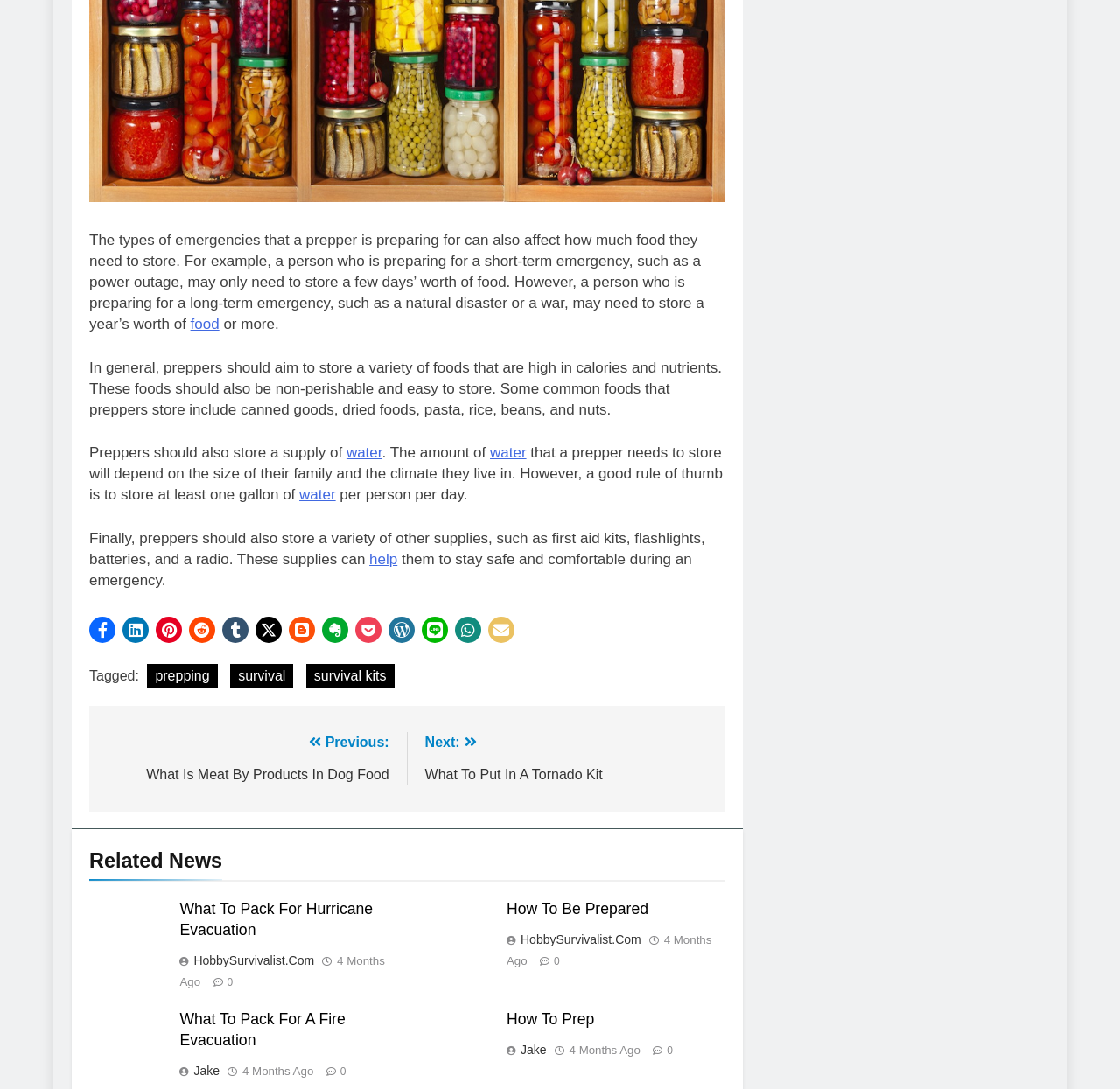Provide a brief response in the form of a single word or phrase:
What type of emergency requires a year's worth of food storage?

Natural disaster or war